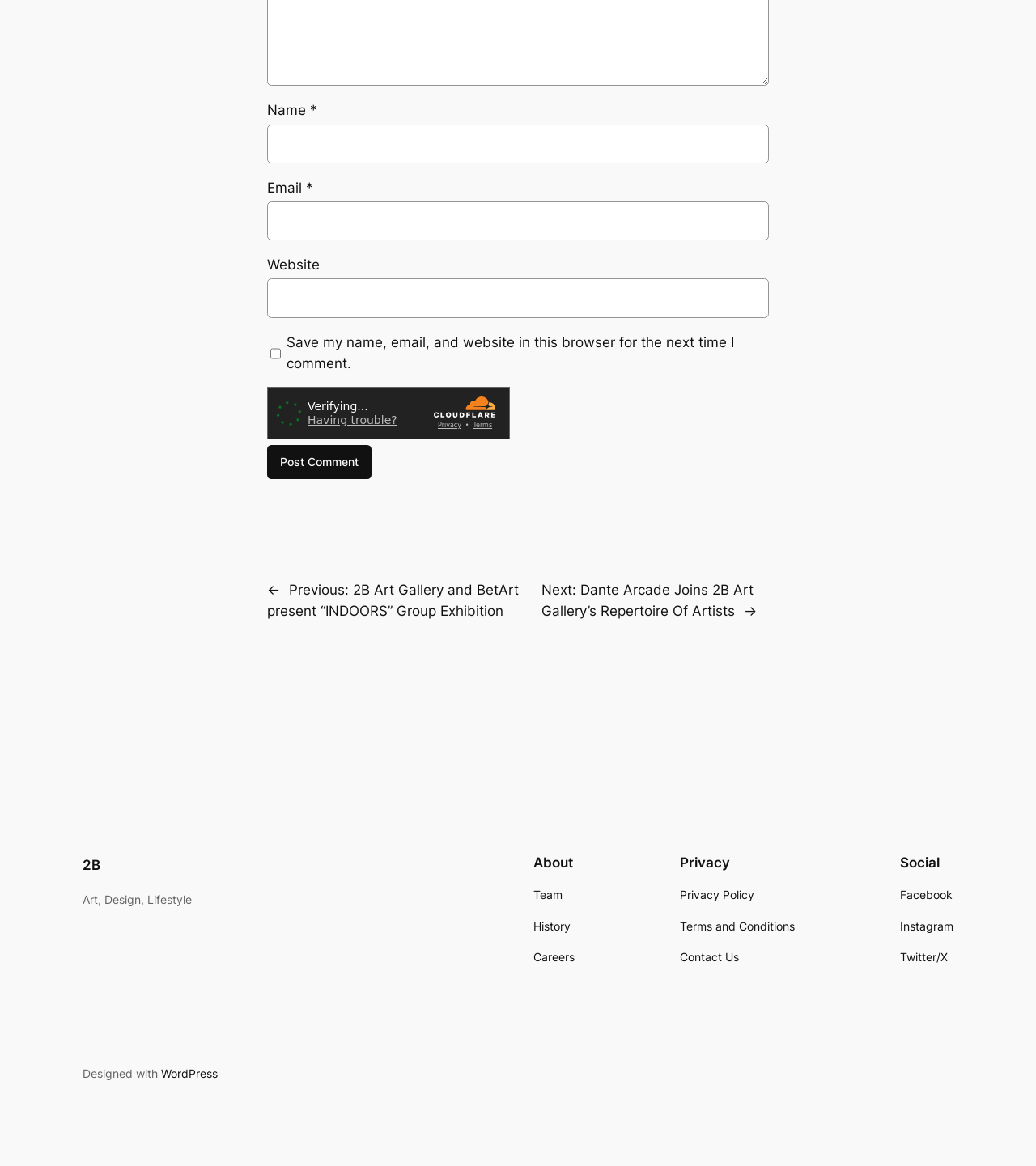Provide the bounding box for the UI element matching this description: "sales@akriviahcm.com".

None